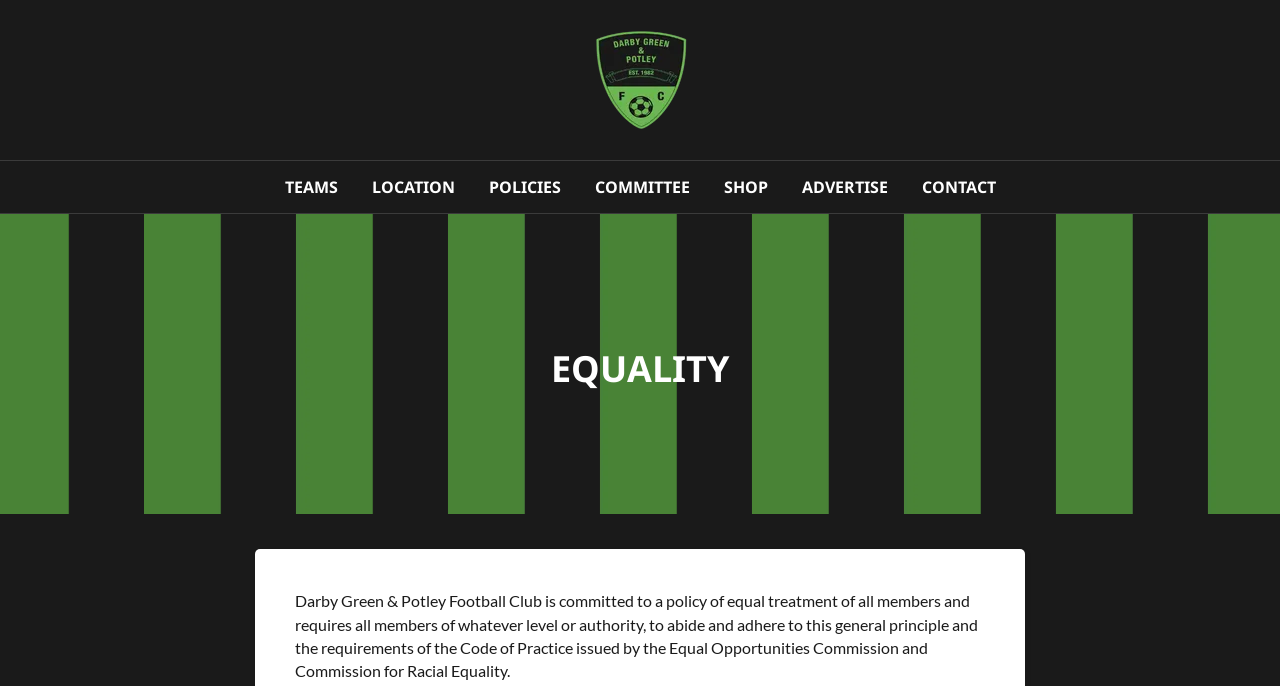Locate the bounding box coordinates of the element's region that should be clicked to carry out the following instruction: "view POLICIES". The coordinates need to be four float numbers between 0 and 1, i.e., [left, top, right, bottom].

[0.37, 0.235, 0.45, 0.311]